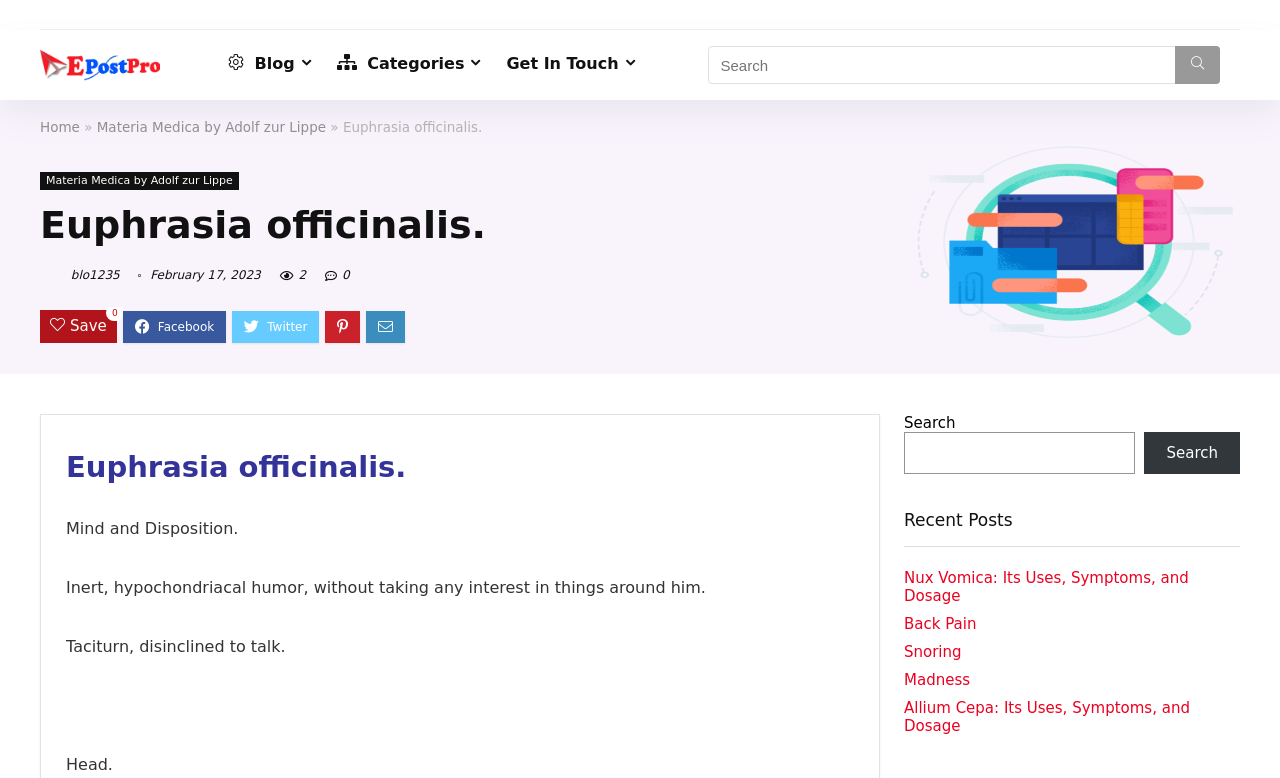Provide the bounding box coordinates of the UI element this sentence describes: "name="s" placeholder="Search"".

[0.553, 0.059, 0.953, 0.108]